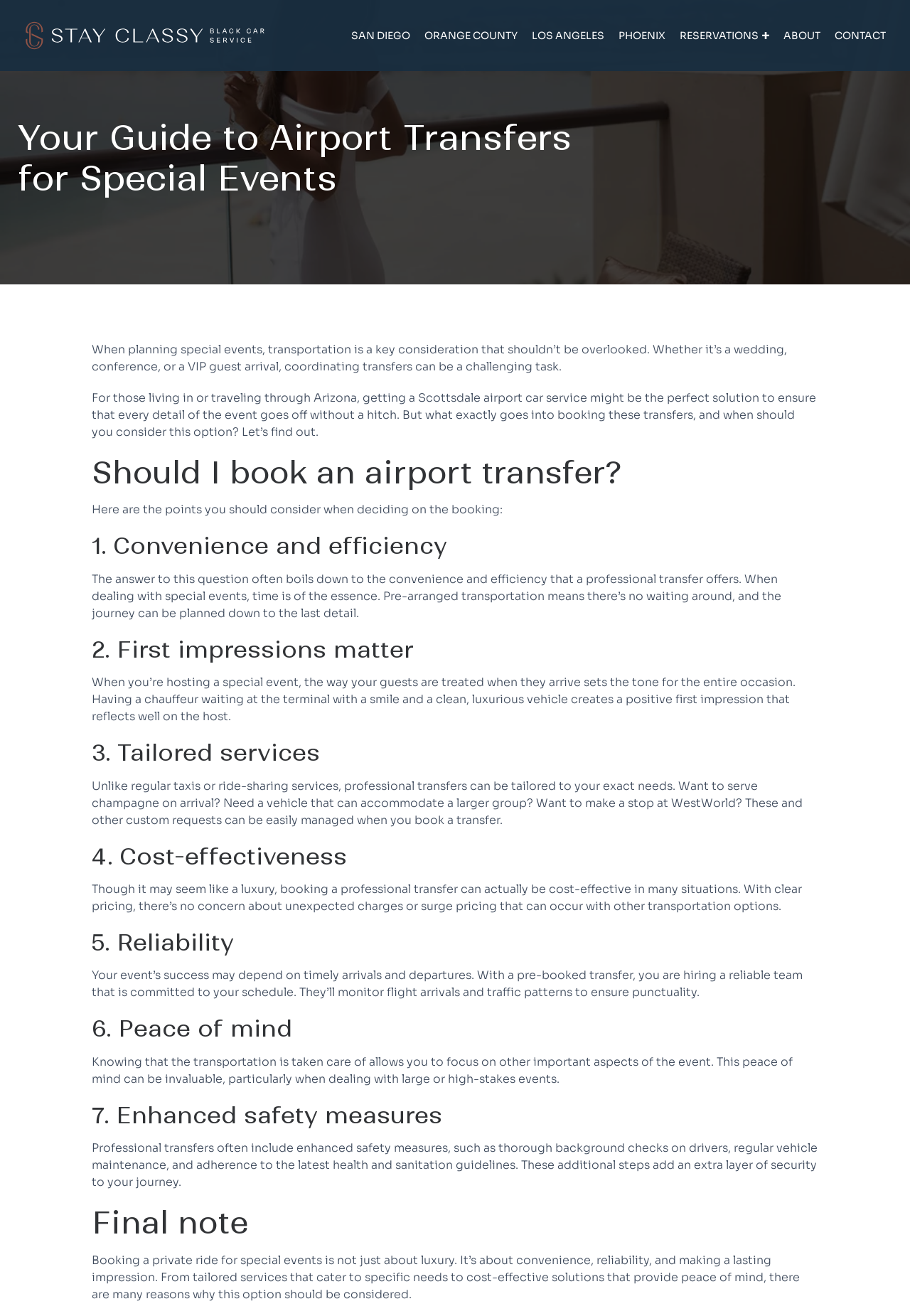Using the description "About", locate and provide the bounding box of the UI element.

[0.853, 0.0, 0.909, 0.054]